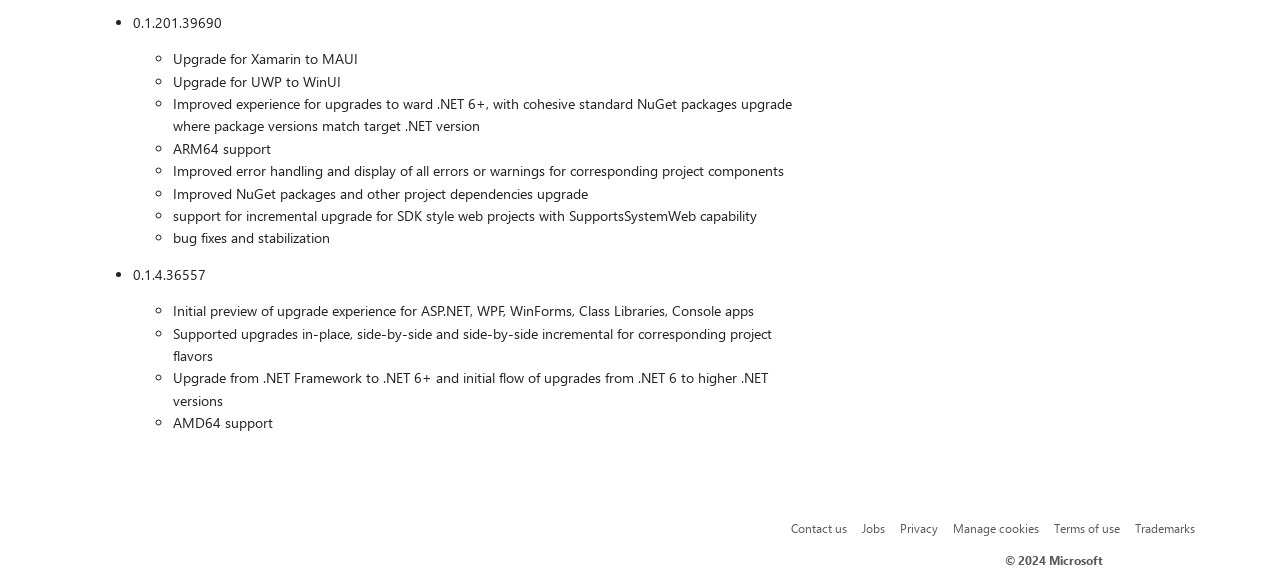Use a single word or phrase to answer the question:
What is the name of the company mentioned at the bottom?

Microsoft